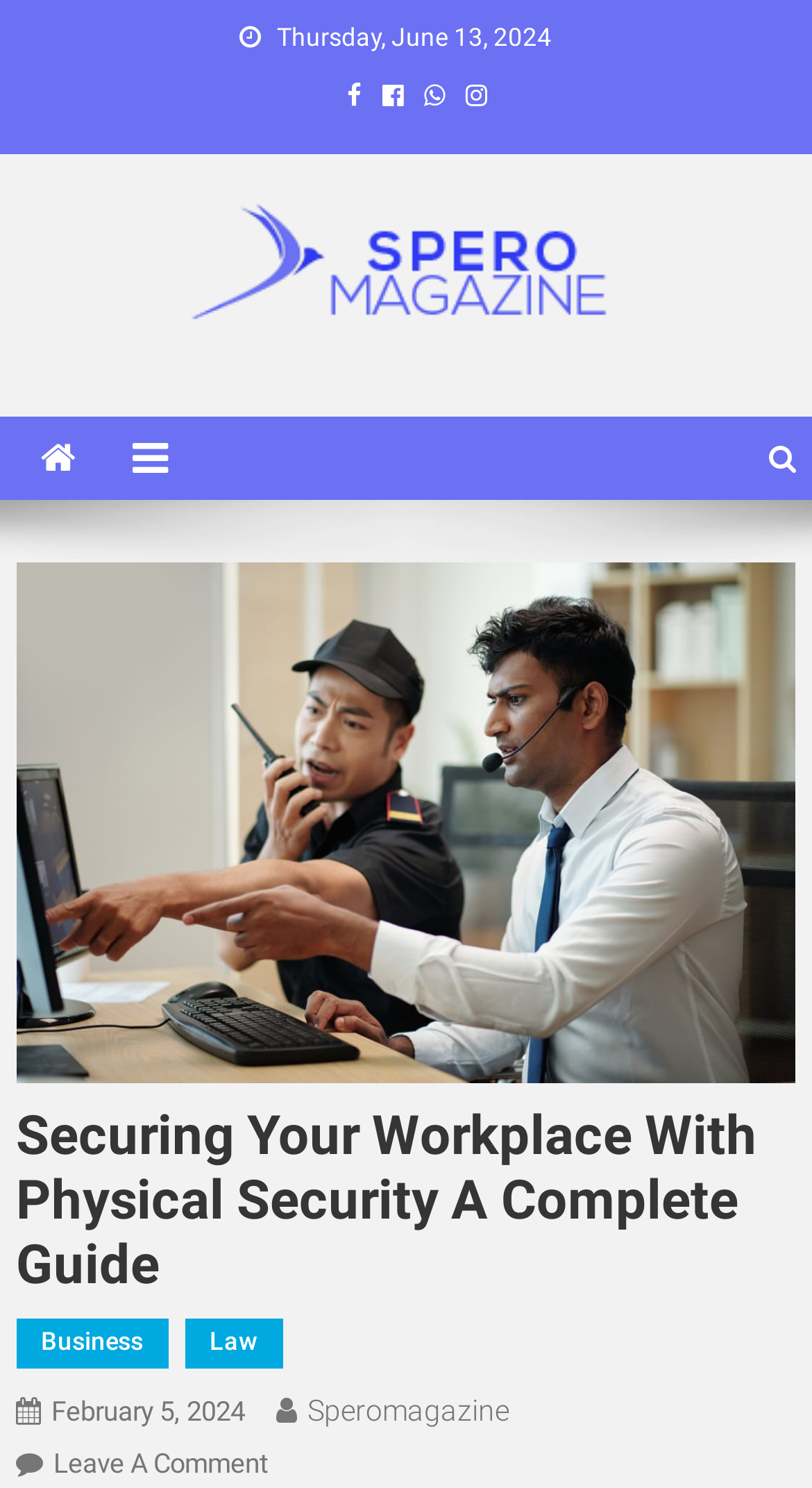What is the date of the article?
Answer the question with a thorough and detailed explanation.

The date of the article can be found at the top of the webpage, where it says 'Thursday, June 13, 2024'.